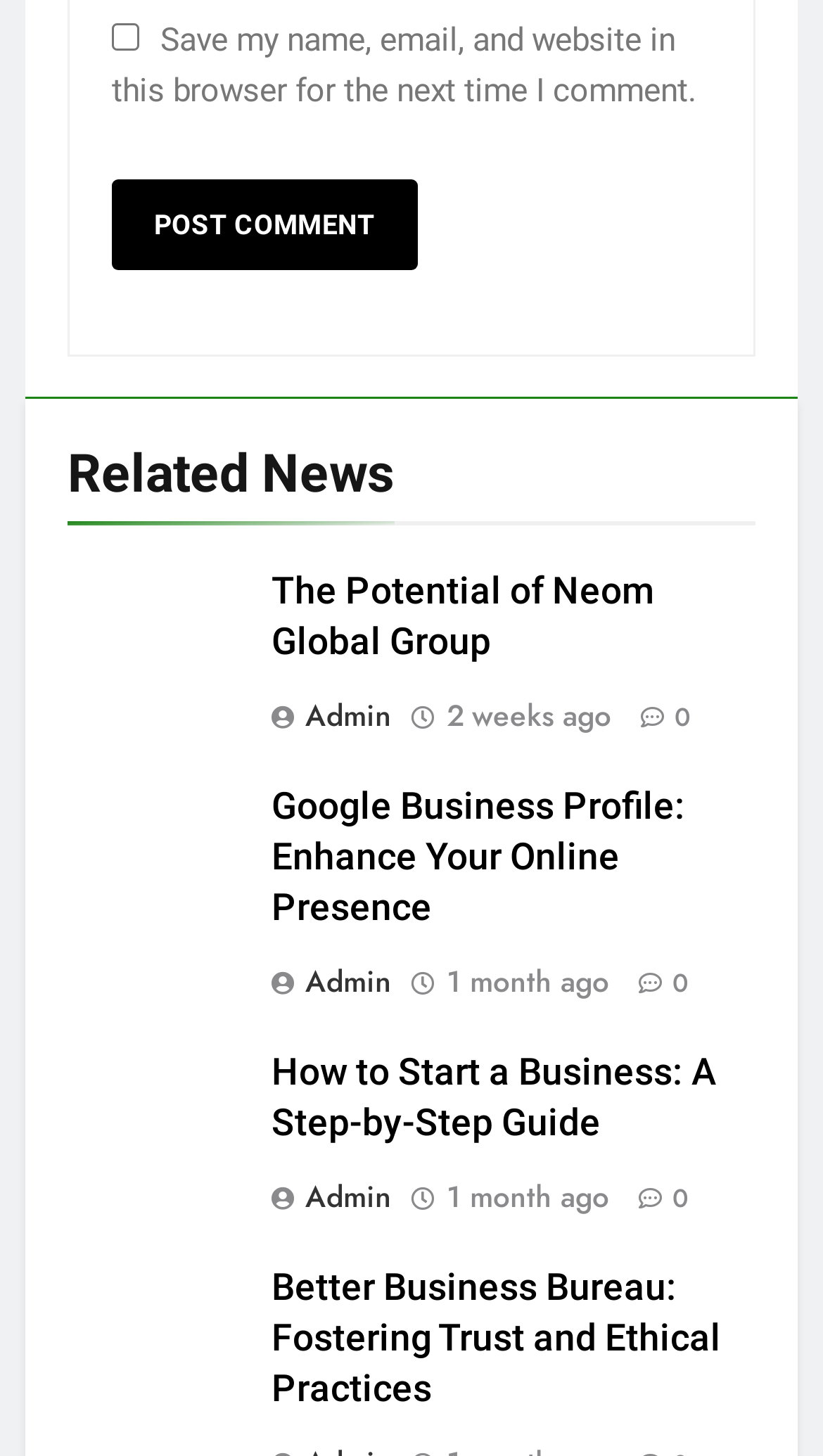What is the purpose of the button?
Look at the image and respond with a single word or a short phrase.

Post comment